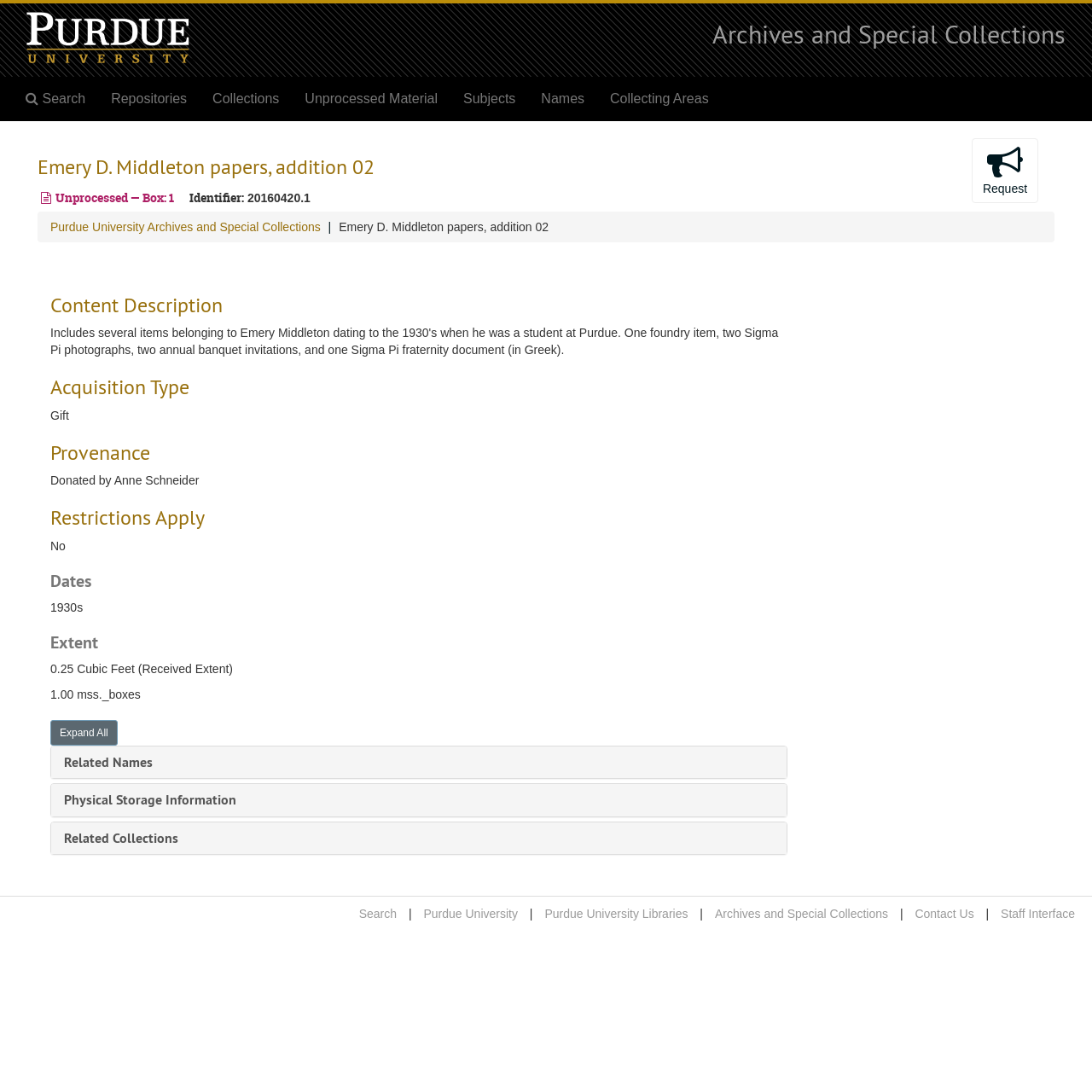Find the UI element described as: "Expand All" and predict its bounding box coordinates. Ensure the coordinates are four float numbers between 0 and 1, [left, top, right, bottom].

[0.046, 0.659, 0.108, 0.682]